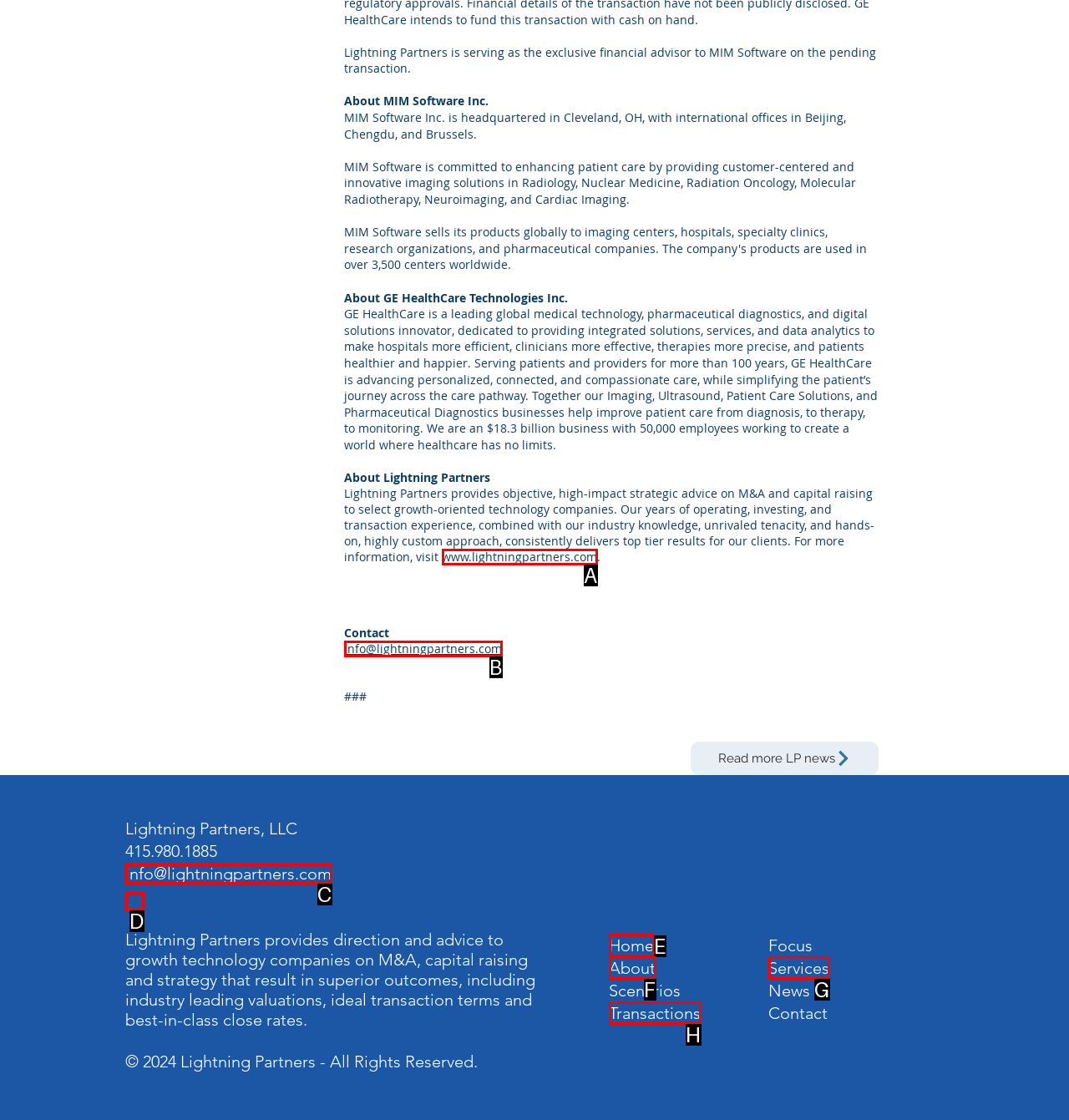Using the description: aria-label="LinkedIn Social Icon", find the corresponding HTML element. Provide the letter of the matching option directly.

D